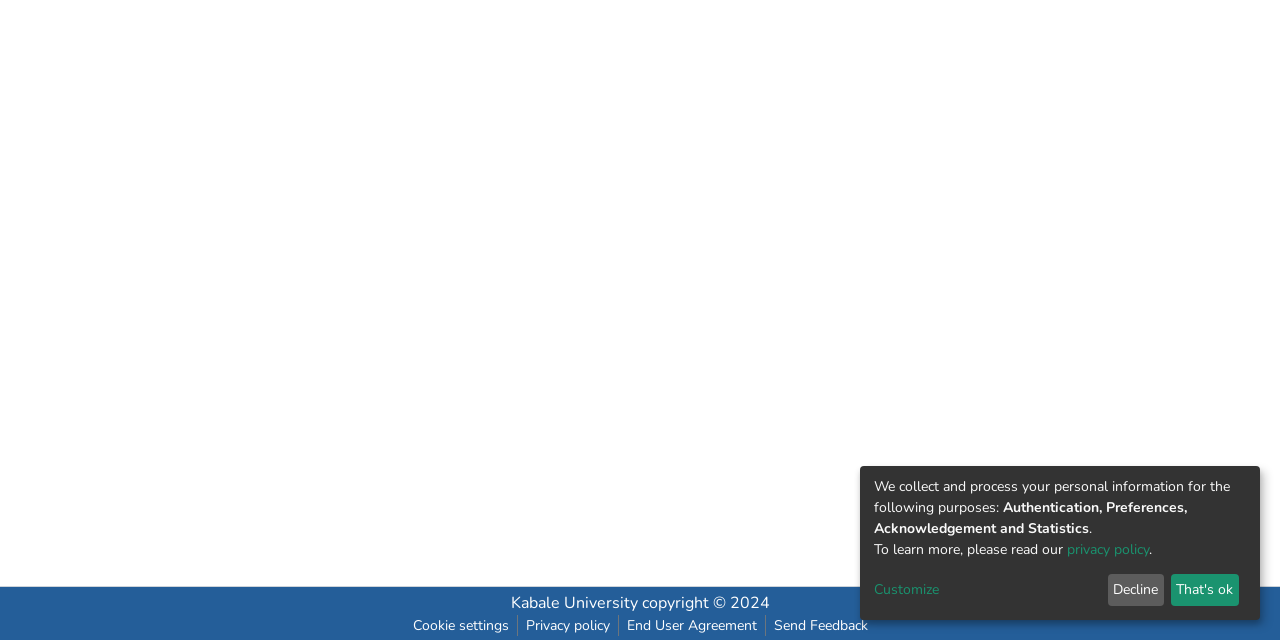Using the provided description Isscat? She wanted this, find the bounding box coordinates for the UI element. Provide the coordinates in (top-left x, top-left y, bottom-right x, bottom-right y) format, ensuring all values are between 0 and 1.

None